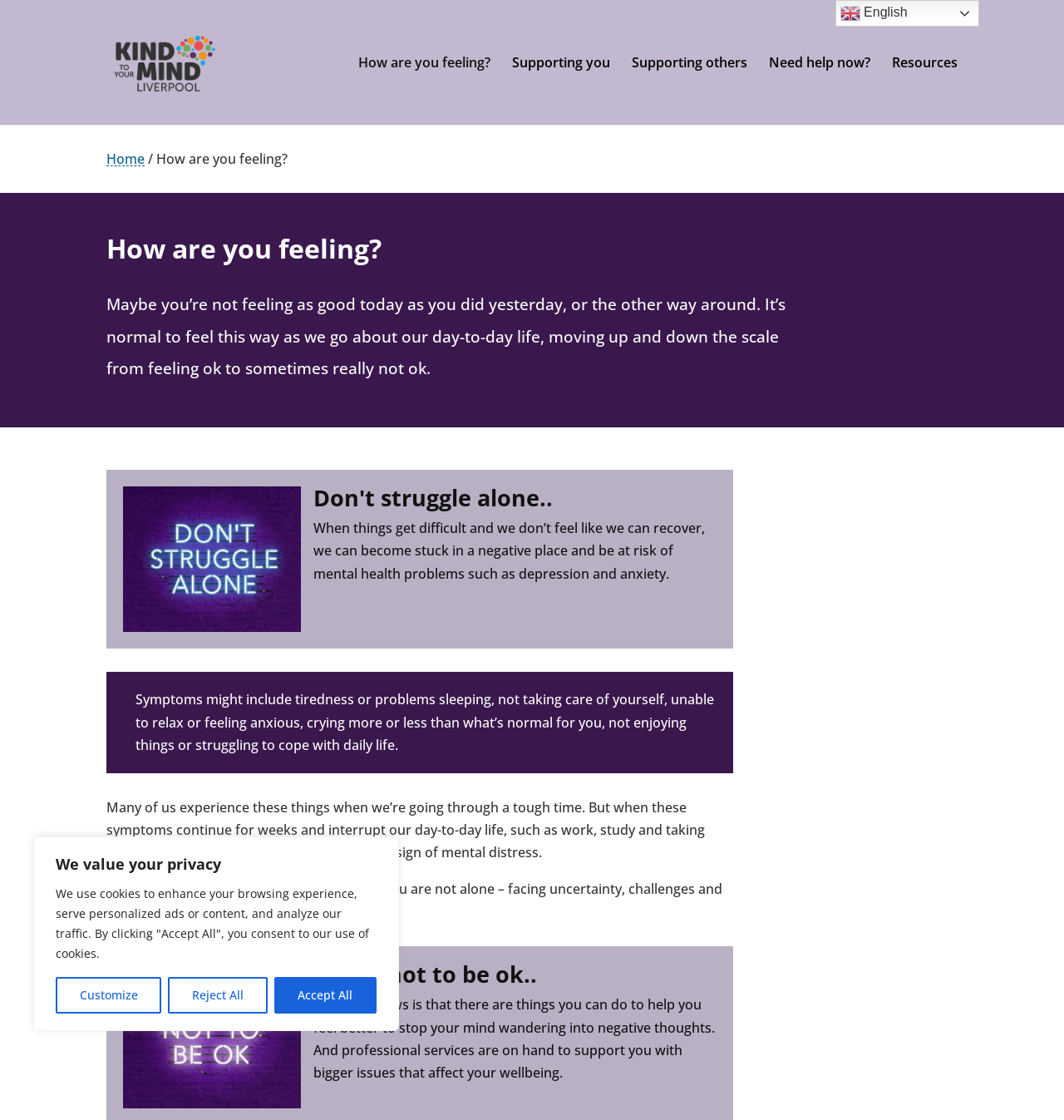Locate the bounding box of the user interface element based on this description: "alt="Kind to your mind Liverpool"".

[0.103, 0.046, 0.206, 0.063]